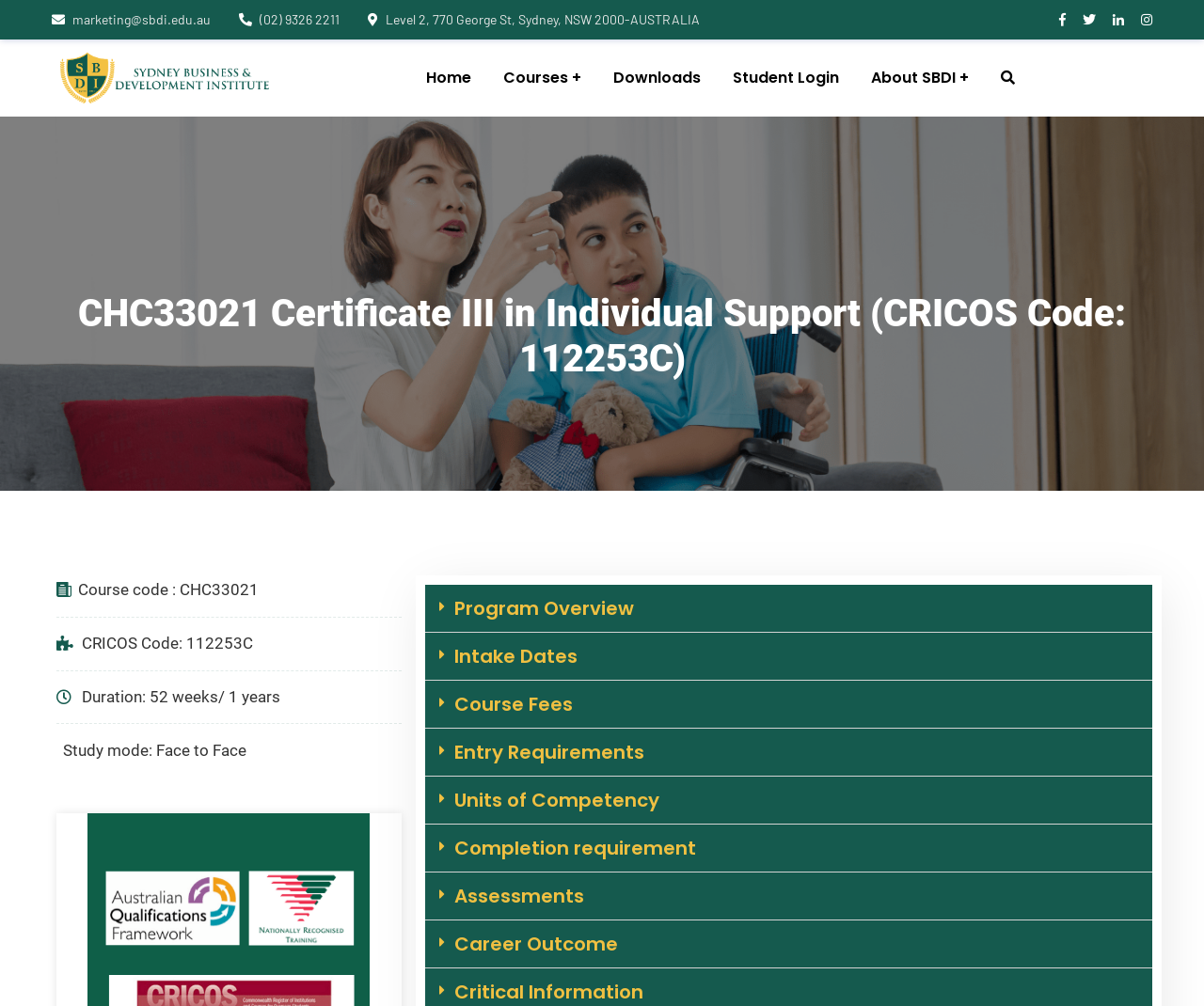Using the information in the image, give a detailed answer to the following question: What is the duration of this course?

The duration of the course can be found in the StaticText 'Duration: 52 weeks/ 1 years'.